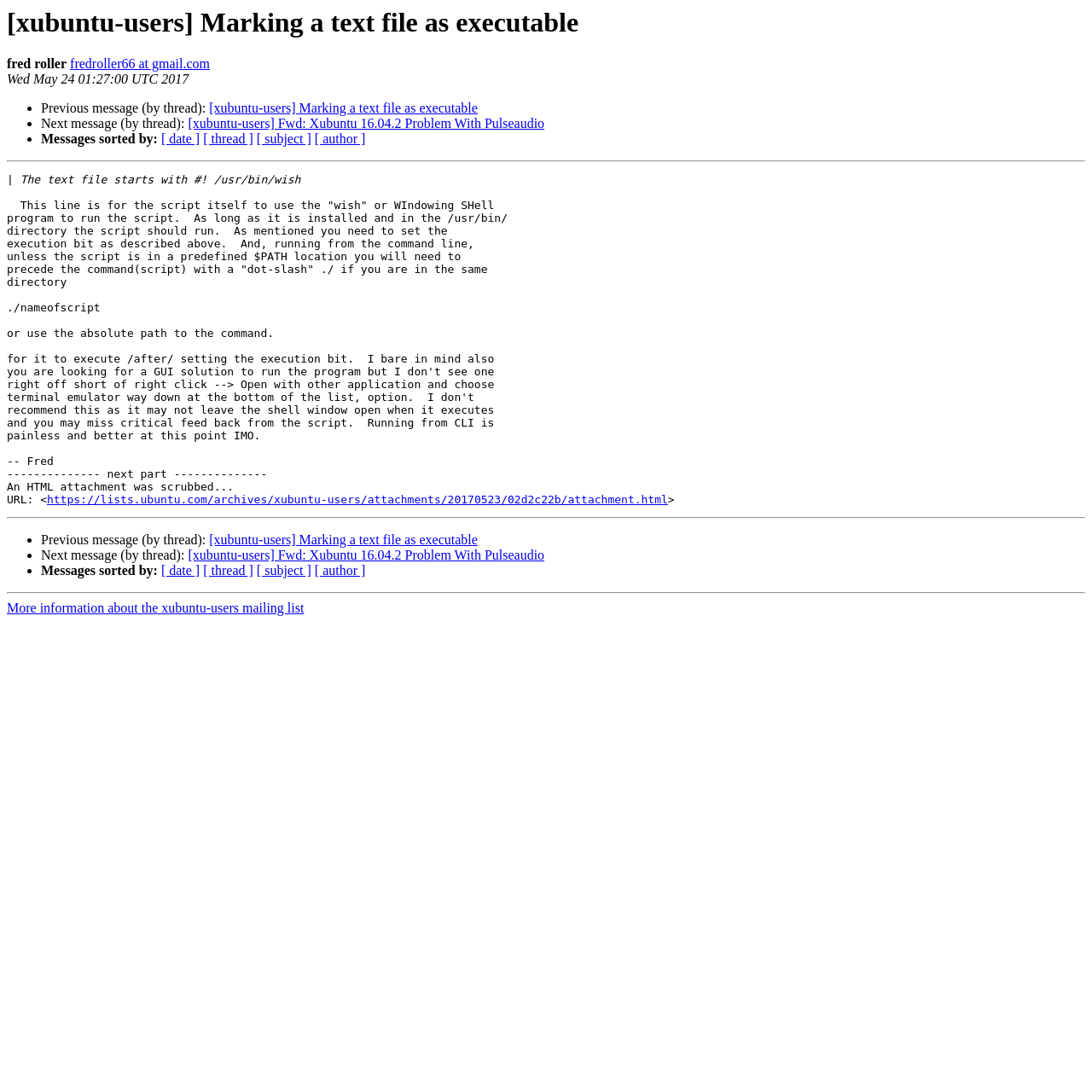Given the description of the UI element: "https://lists.ubuntu.com/archives/xubuntu-users/attachments/20170523/02d2c22b/attachment.html", predict the bounding box coordinates in the form of [left, top, right, bottom], with each value being a float between 0 and 1.

[0.043, 0.452, 0.612, 0.464]